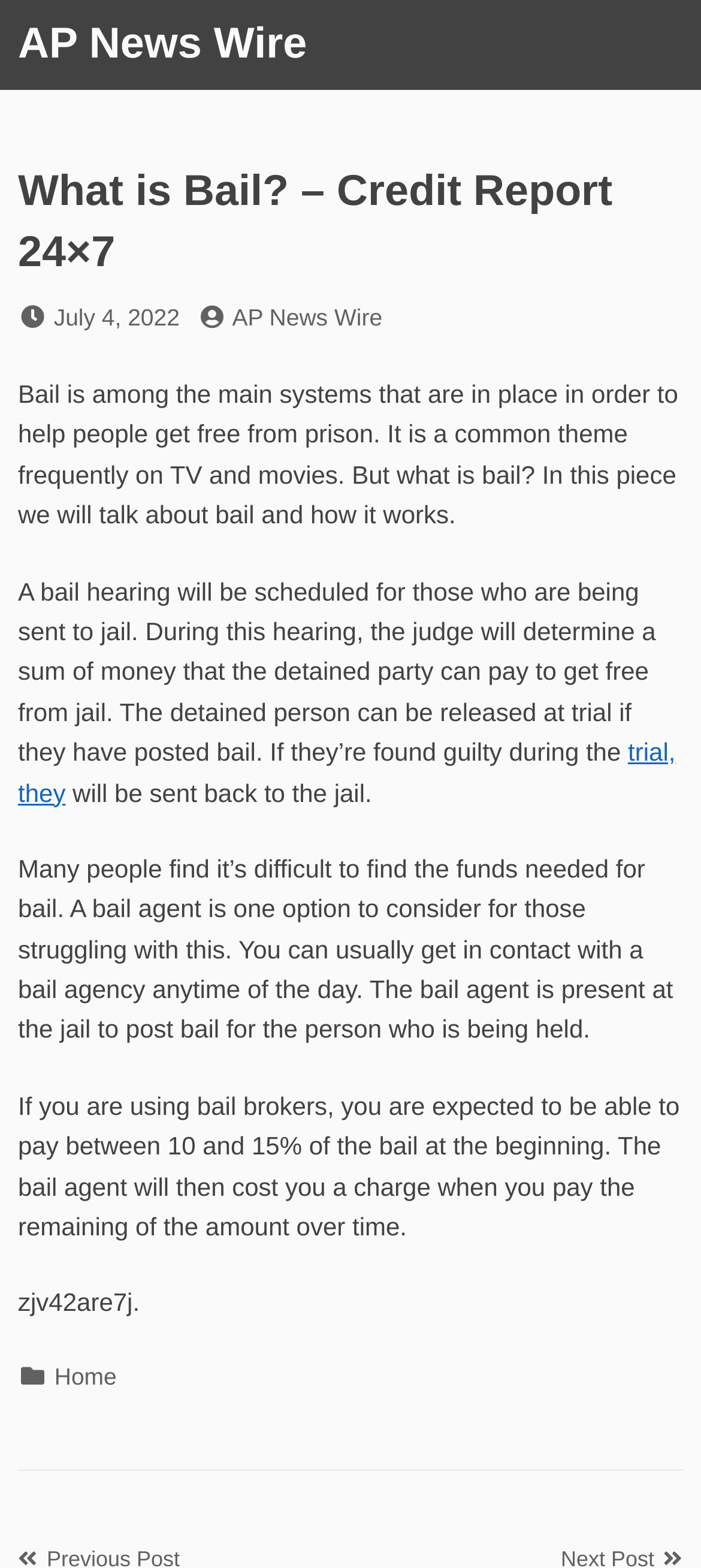What percentage of the bail do you need to pay initially when using a bail agent?
Answer with a single word or phrase, using the screenshot for reference.

10-15%